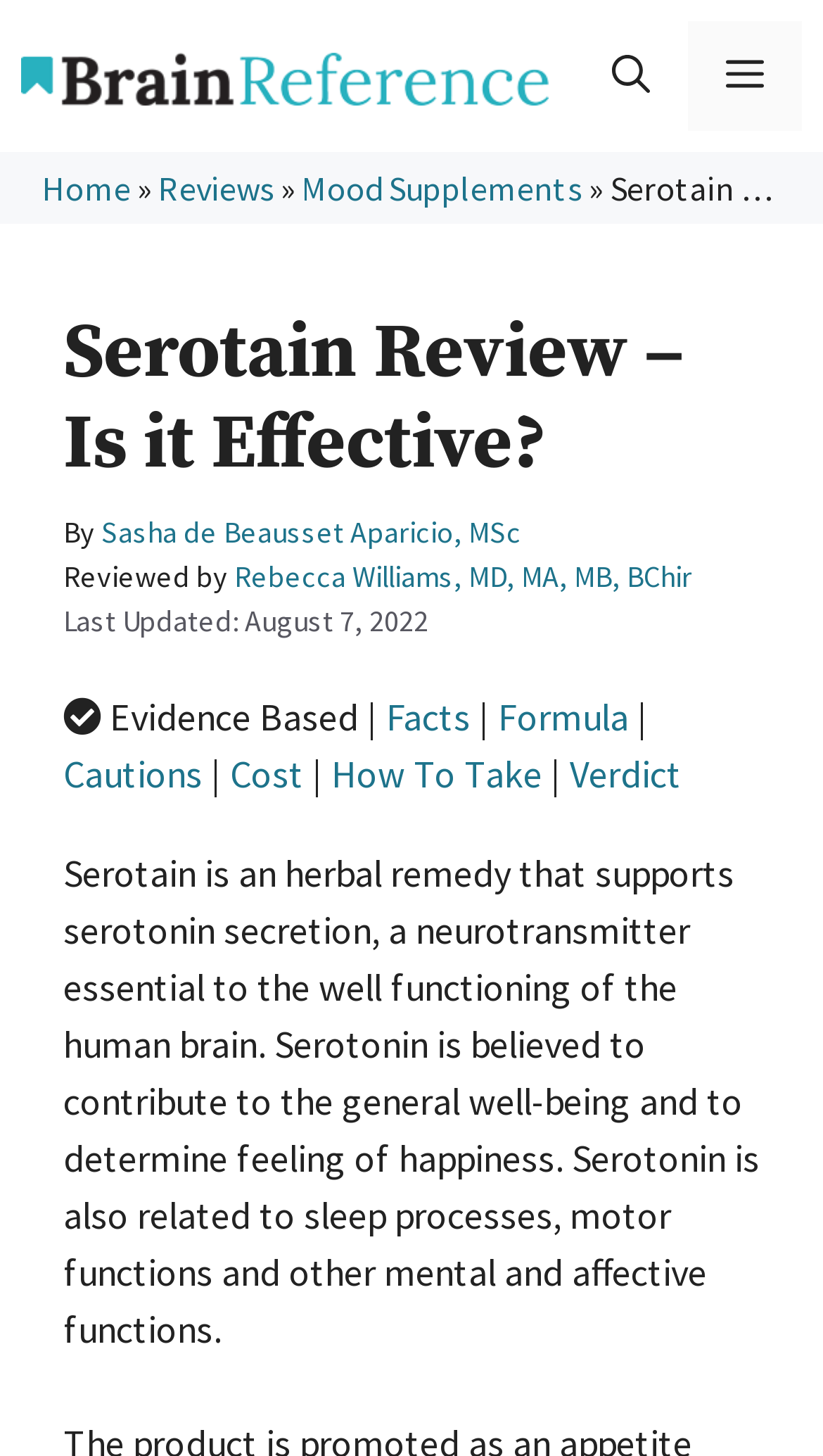Specify the bounding box coordinates of the area that needs to be clicked to achieve the following instruction: "Click the 'Brain Reference' link".

[0.026, 0.035, 0.667, 0.068]